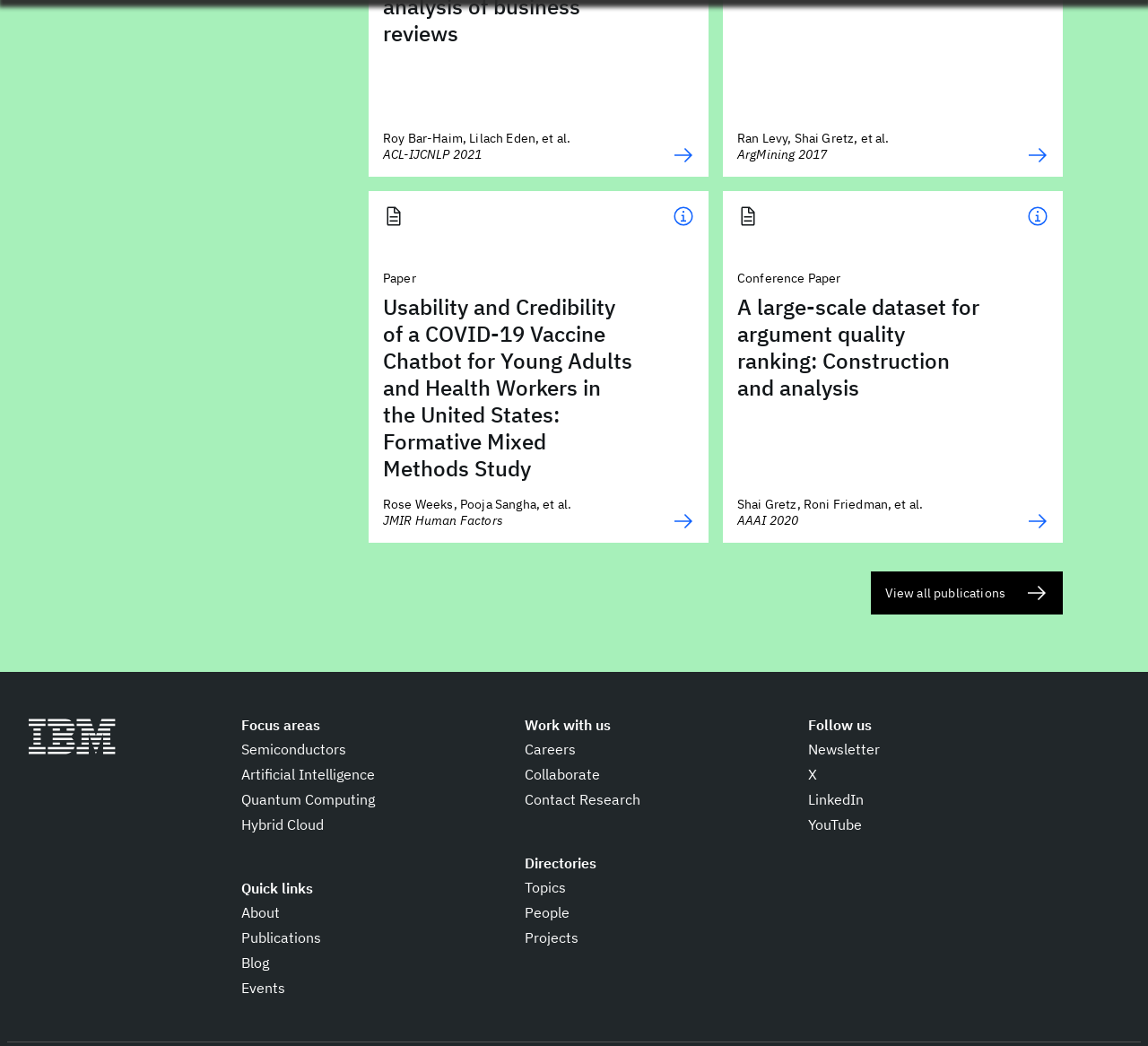What is the focus area listed first?
We need a detailed and exhaustive answer to the question. Please elaborate.

I found the focus areas by looking at the elements with IDs 489, 490, 491, and 492, which are all link elements with text indicating different focus areas. The first focus area listed is 'Semiconductors', which is the text of the link element with ID 489.